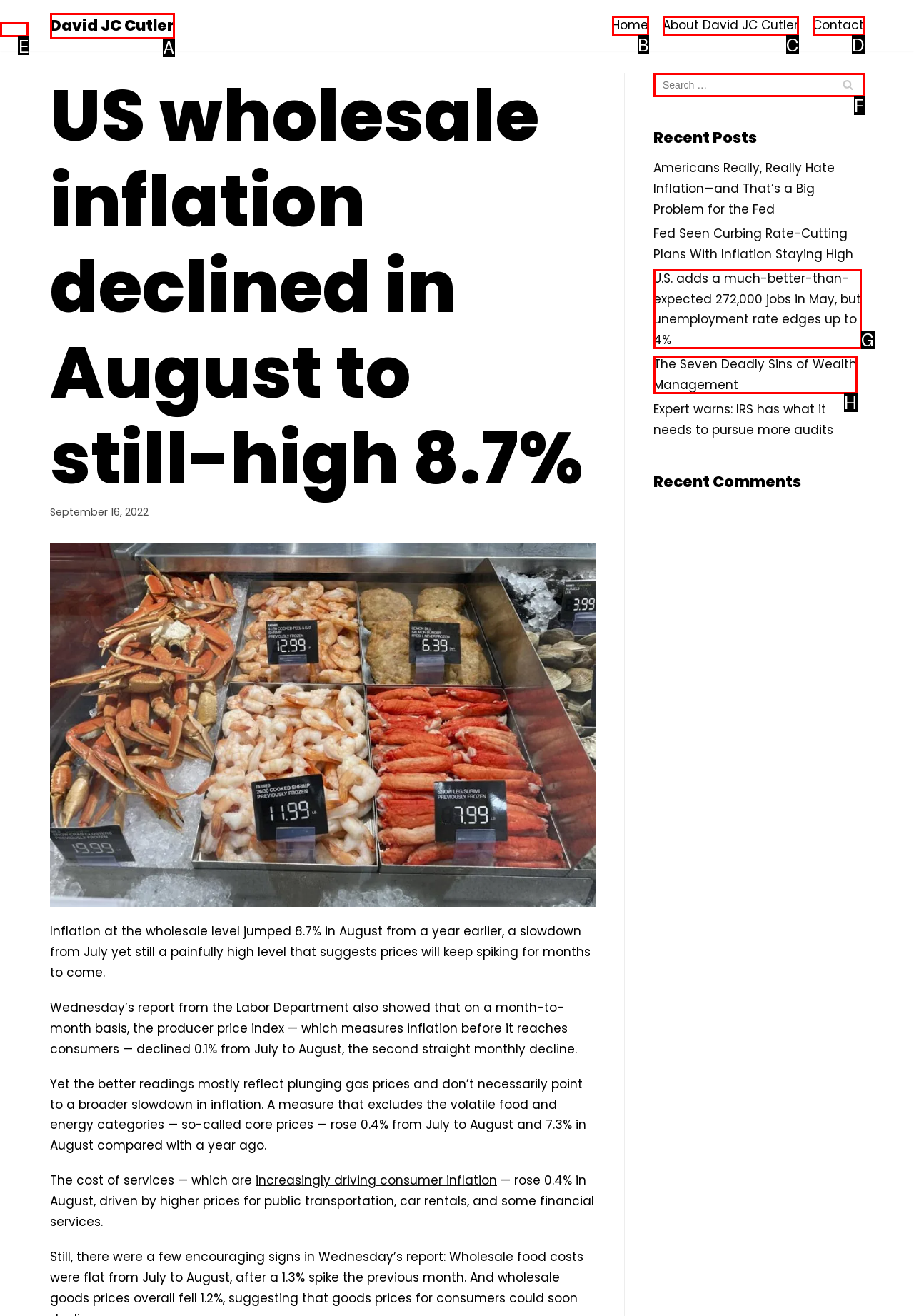Identify the correct UI element to click on to achieve the task: Skip to content. Provide the letter of the appropriate element directly from the available choices.

E